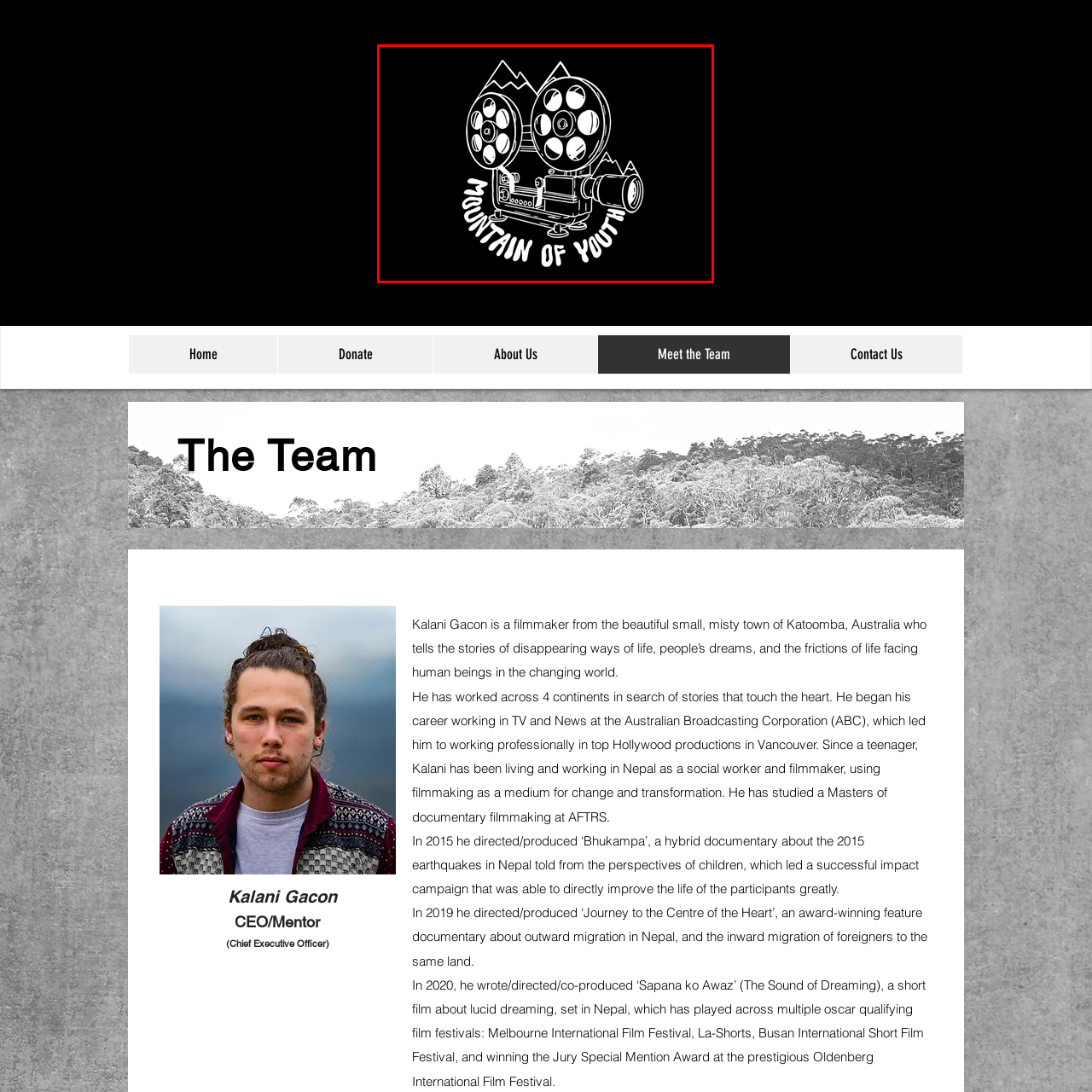What is the shape of the reels?
Analyze the image within the red frame and provide a concise answer using only one word or a short phrase.

circular